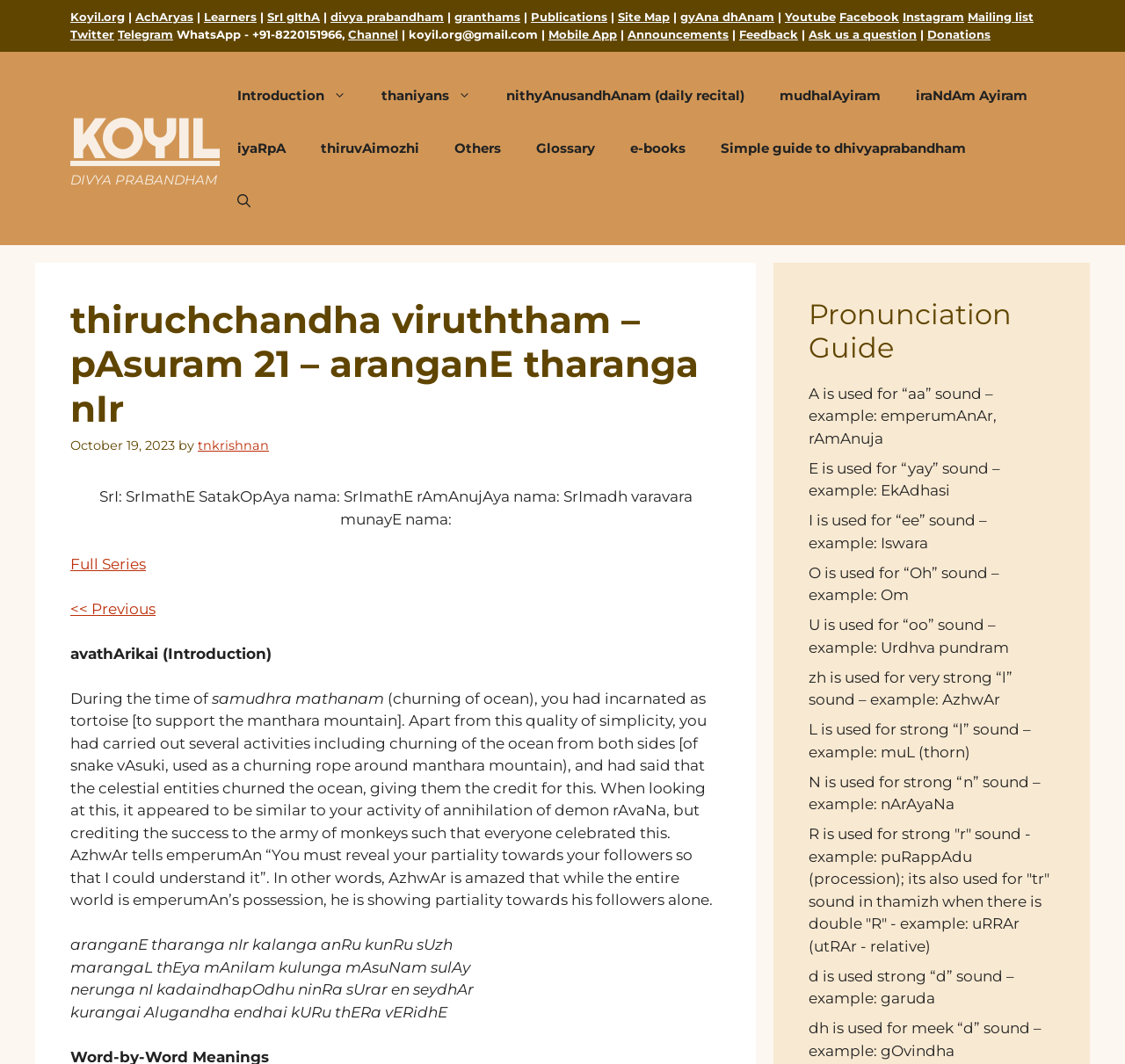Your task is to extract the text of the main heading from the webpage.

thiruchchandha viruththam – pAsuram 21 – aranganE tharanga nIr